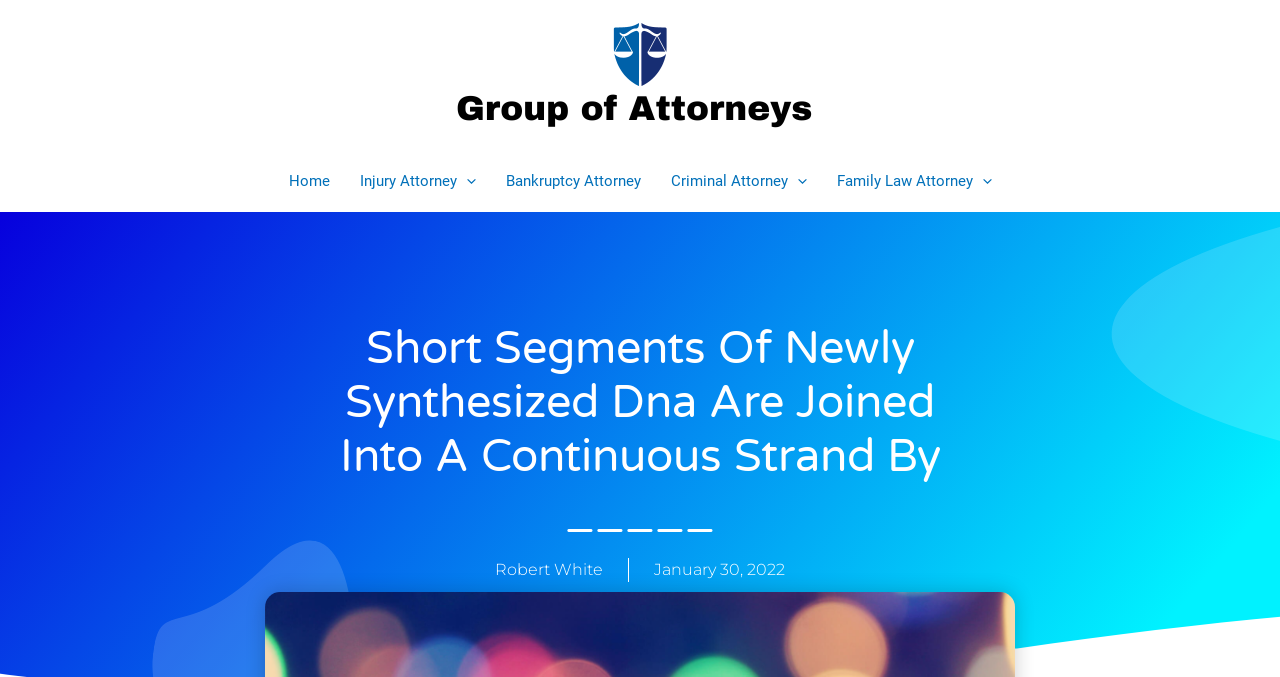Please specify the bounding box coordinates of the clickable region to carry out the following instruction: "Read the article by Robert White". The coordinates should be four float numbers between 0 and 1, in the format [left, top, right, bottom].

[0.387, 0.824, 0.471, 0.86]